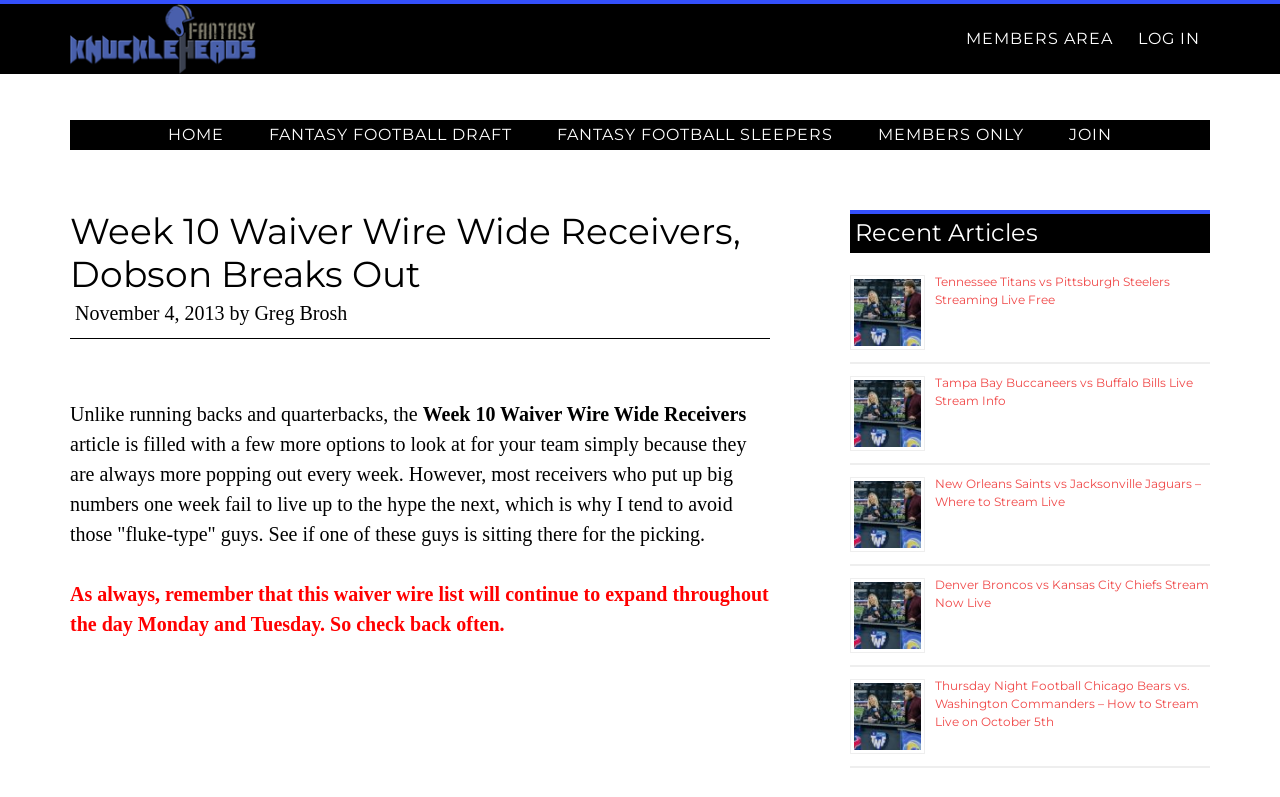Can you locate the main headline on this webpage and provide its text content?

Week 10 Waiver Wire Wide Receivers, Dobson Breaks Out